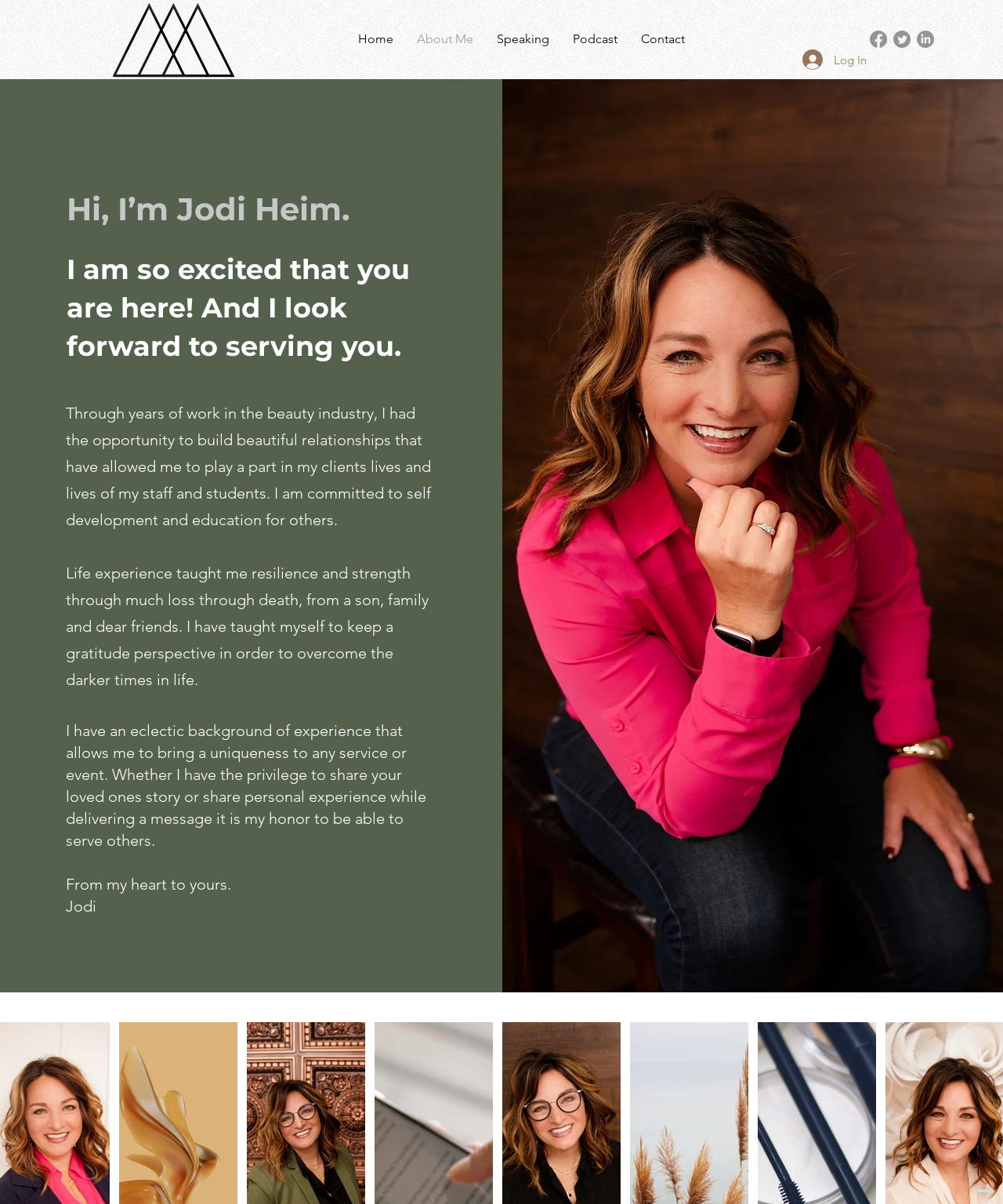Locate the UI element described by aria-label="LinkedIn" in the provided webpage screenshot. Return the bounding box coordinates in the format (top-left x, top-left y, bottom-right x, bottom-right y), ensuring all values are between 0 and 1.

[0.914, 0.025, 0.931, 0.04]